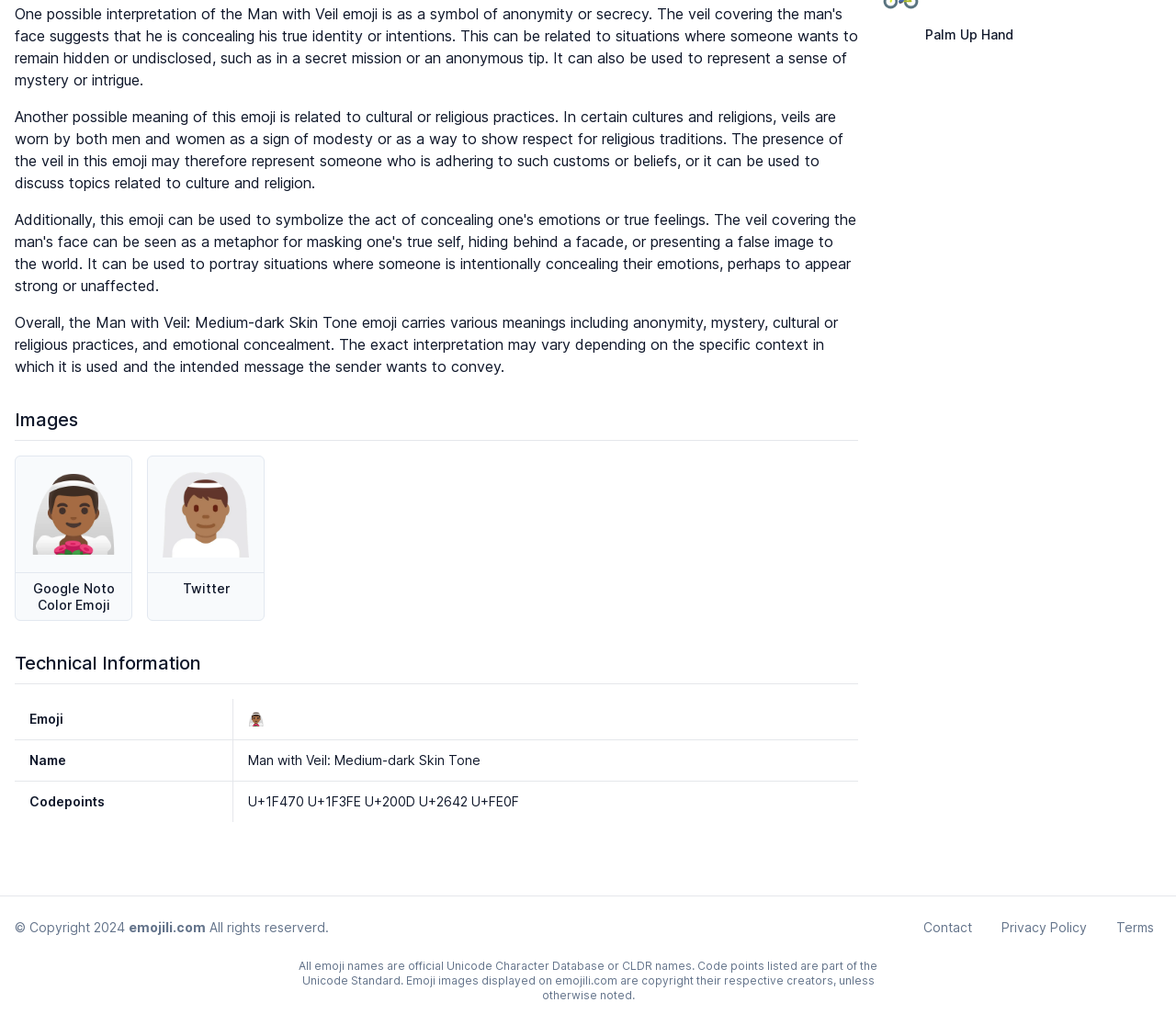Find the bounding box of the web element that fits this description: "Privacy Policy".

[0.852, 0.897, 0.924, 0.912]